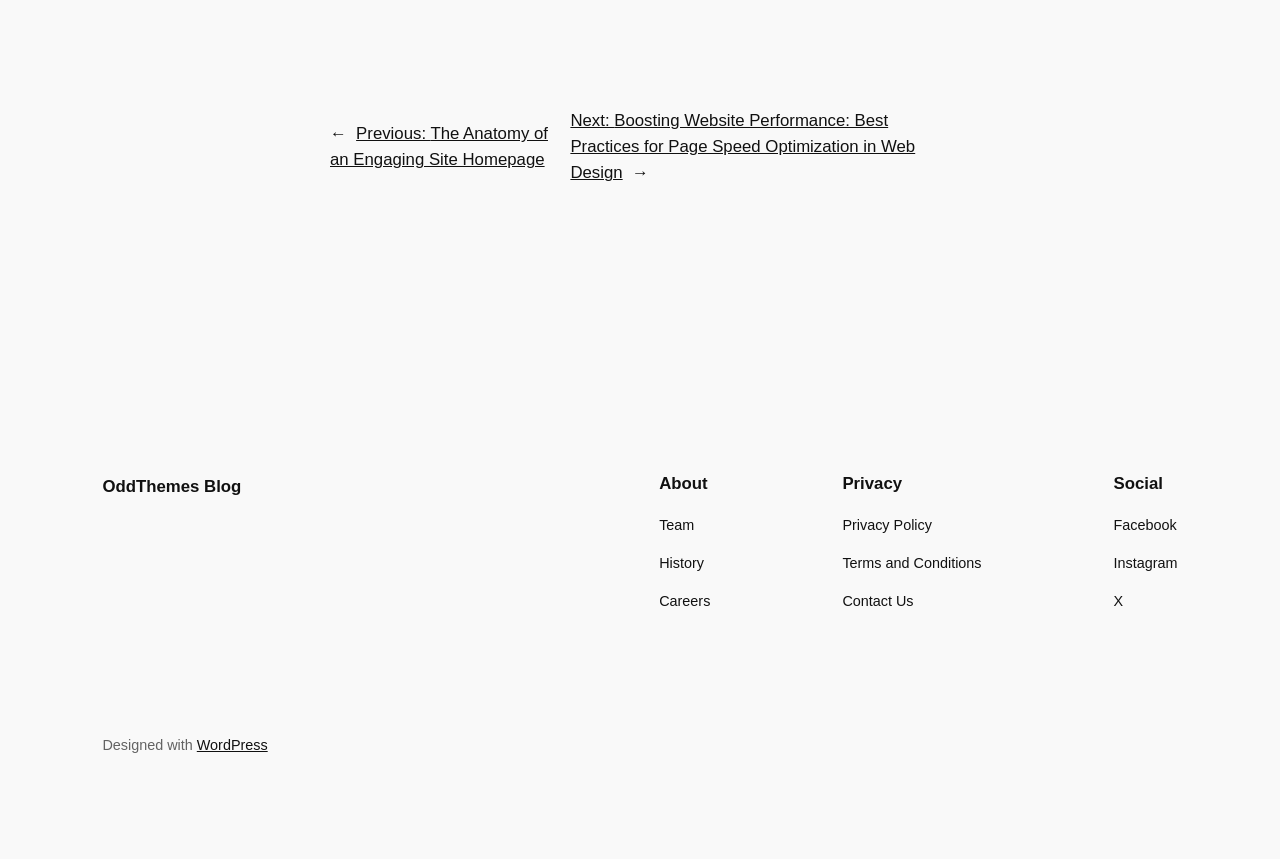Please determine the bounding box coordinates of the area that needs to be clicked to complete this task: 'go to WordPress website'. The coordinates must be four float numbers between 0 and 1, formatted as [left, top, right, bottom].

[0.154, 0.858, 0.209, 0.877]